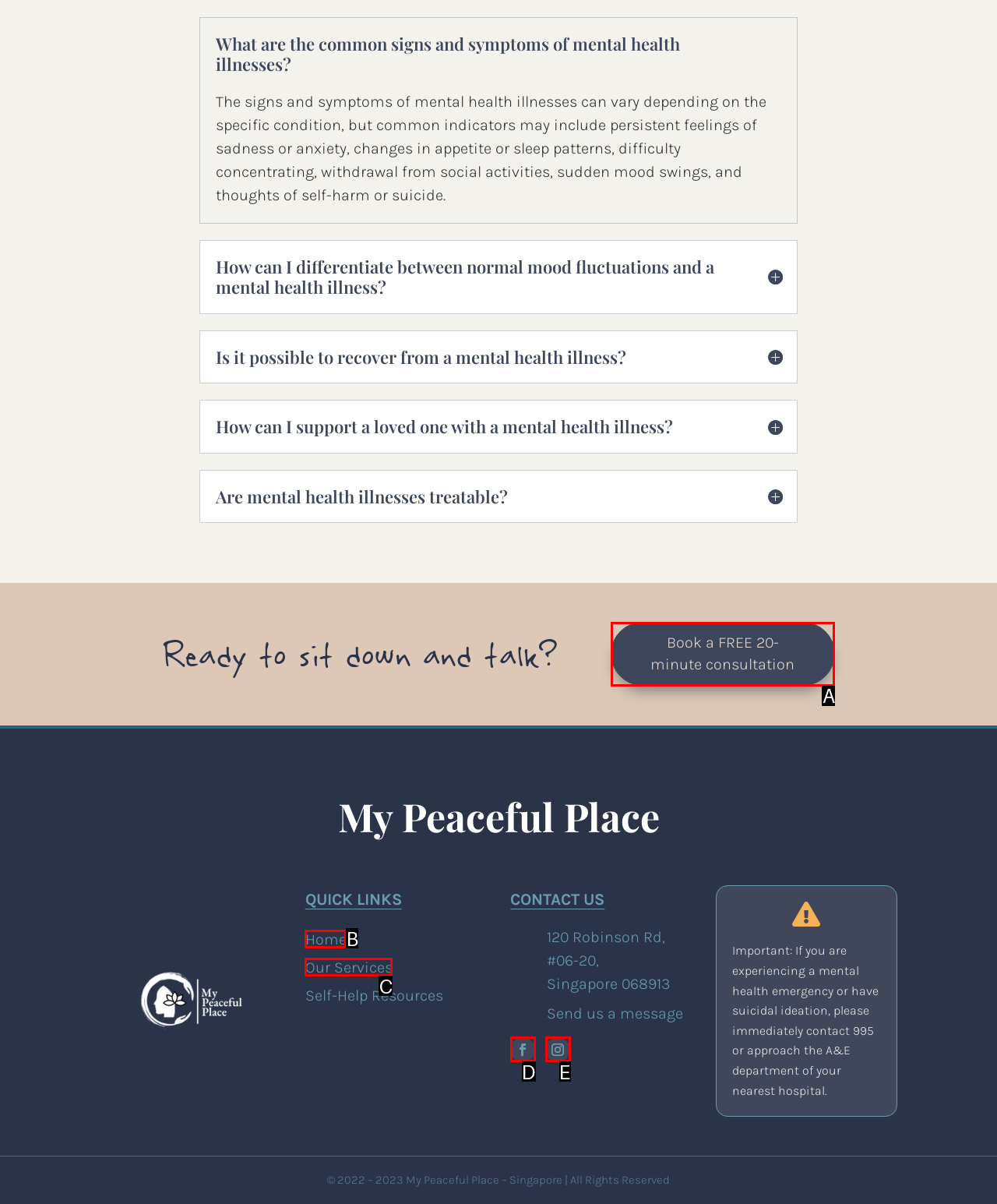Tell me which one HTML element best matches the description: Follow Answer with the option's letter from the given choices directly.

D